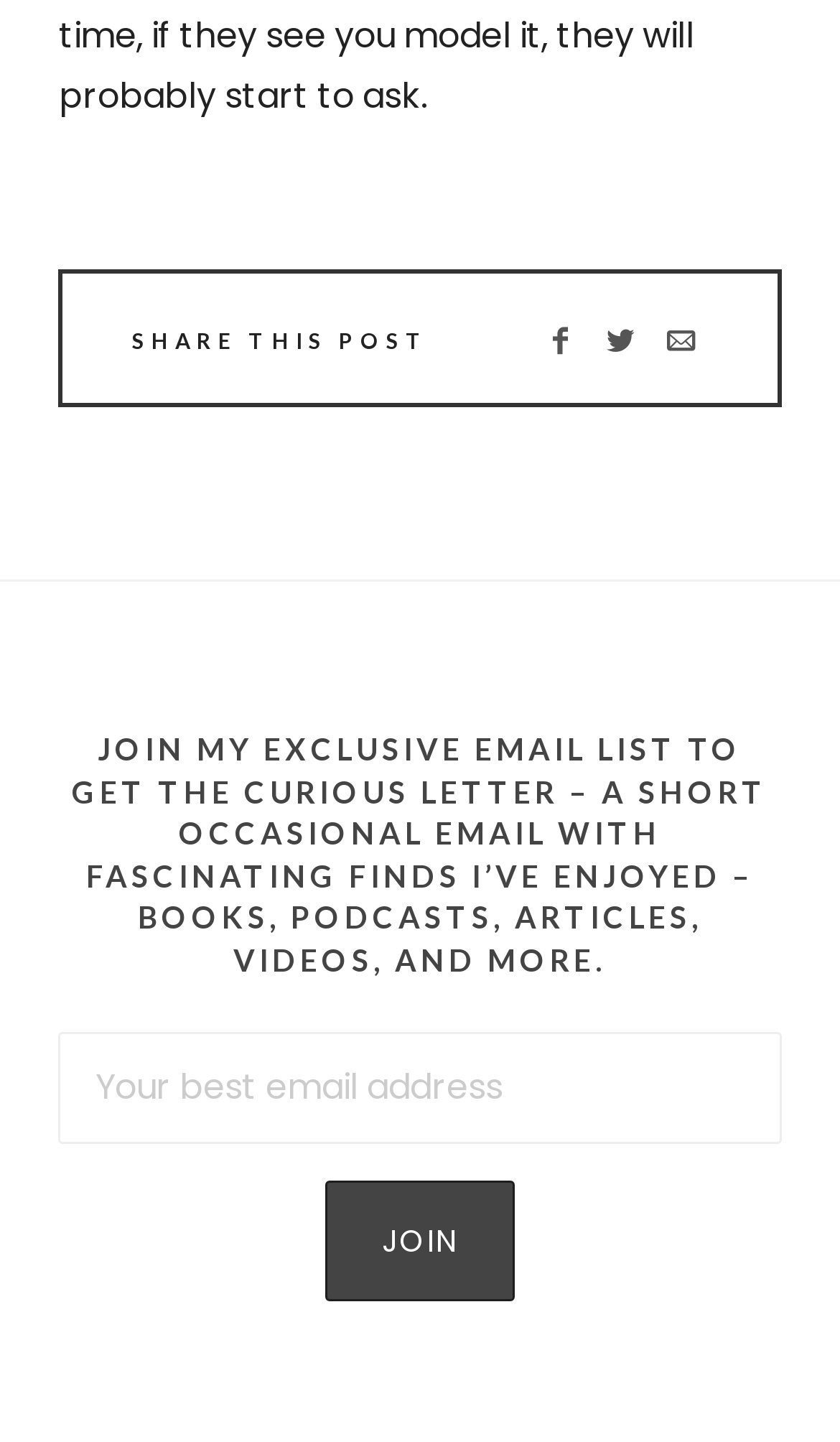Refer to the image and provide an in-depth answer to the question: 
What is the main topic of the webpage?

The webpage appears to be focused on encouraging users to join an exclusive email list, as evidenced by the presence of a textbox, button, and descriptive heading, all related to email list subscription.